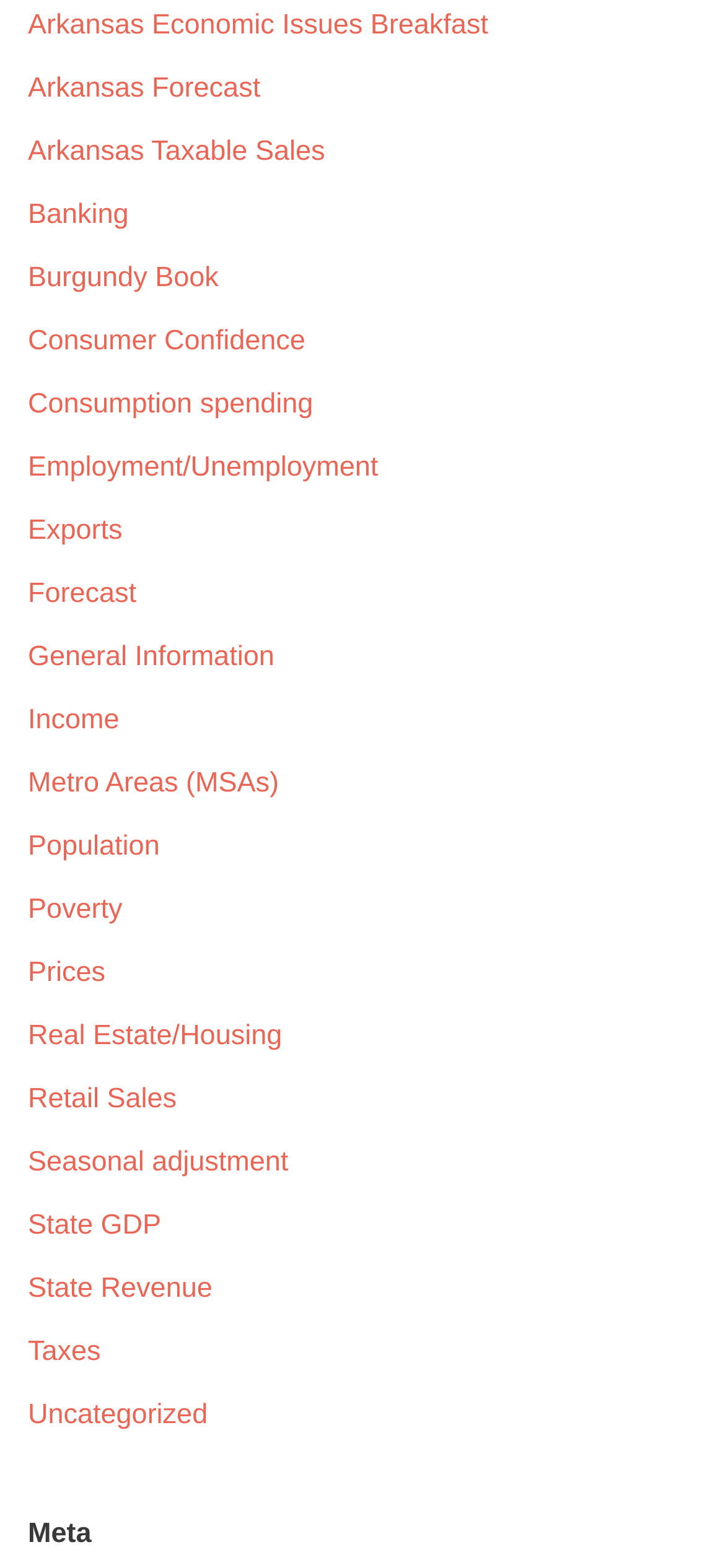Provide a one-word or short-phrase response to the question:
What is the last topic listed?

Uncategorized